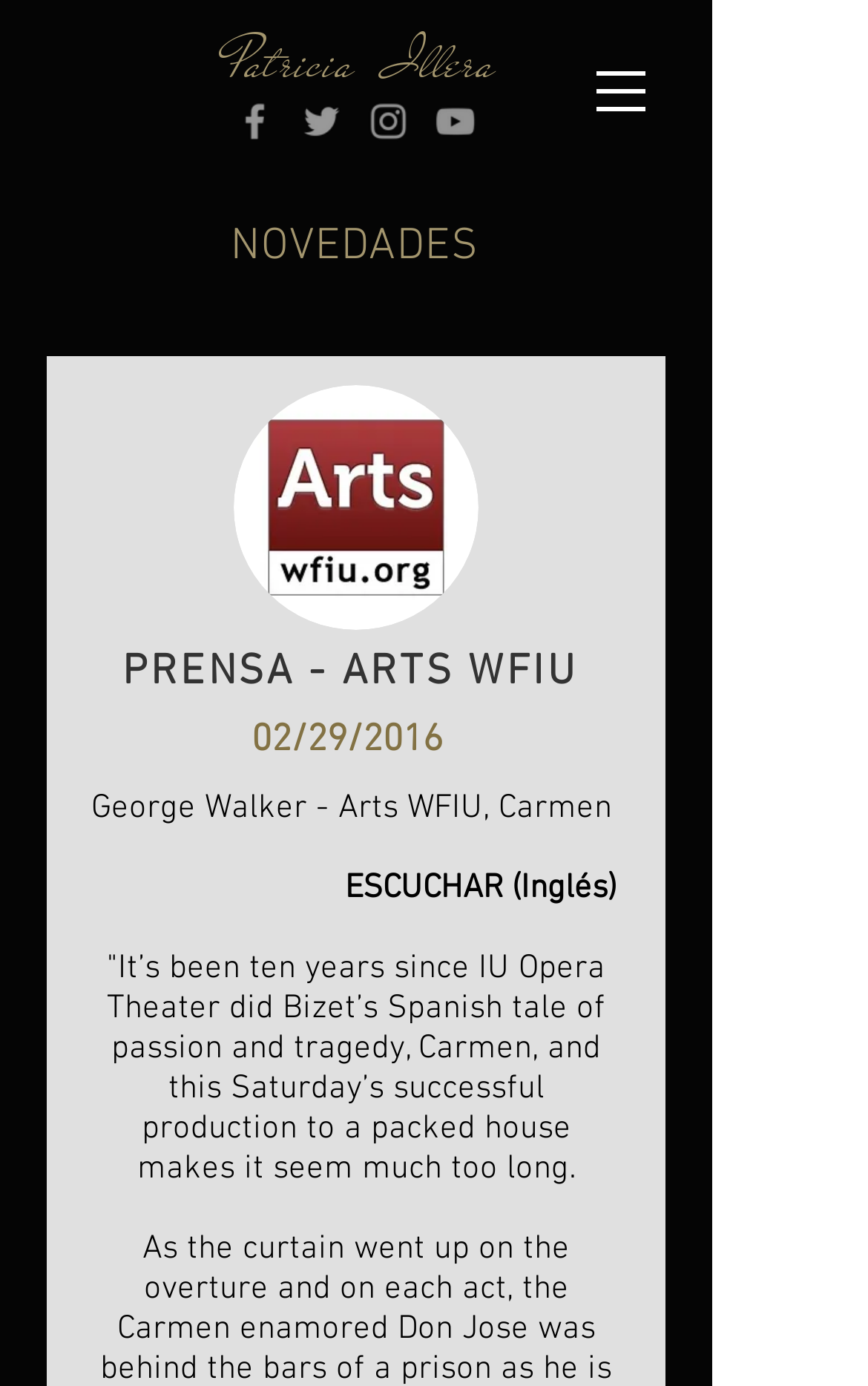Reply to the question with a single word or phrase:
What is the language of the audio link?

English